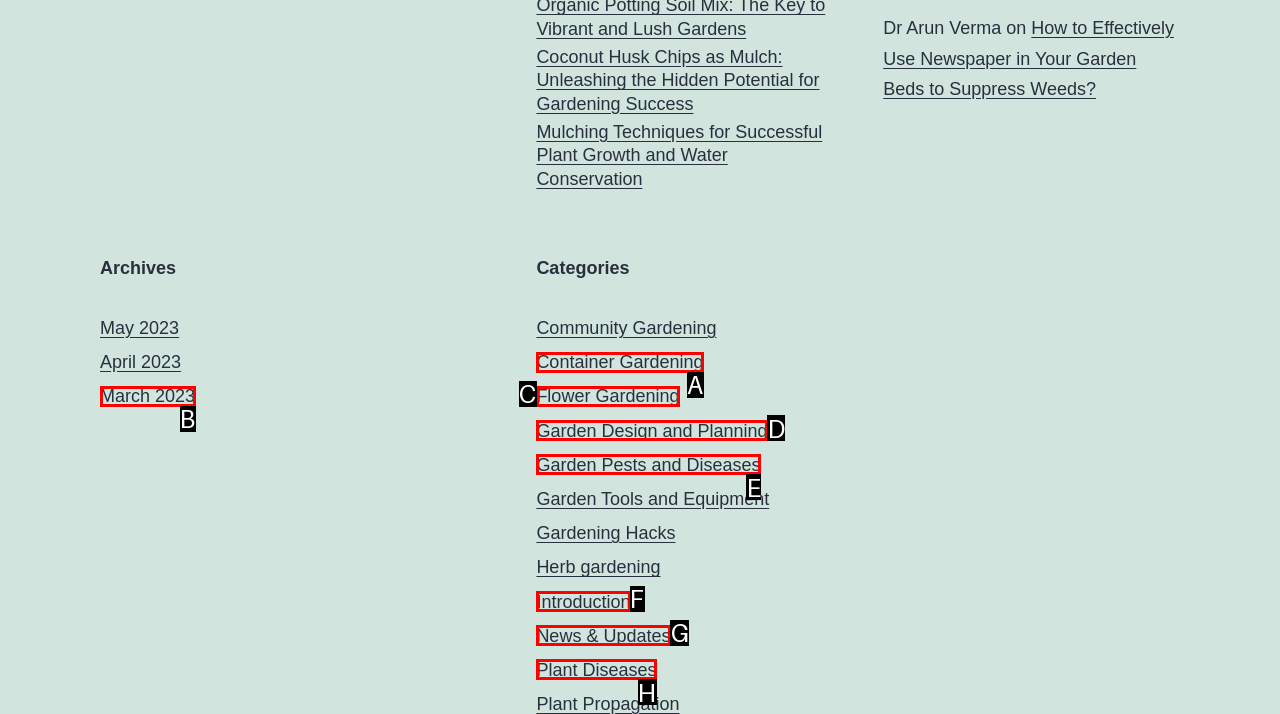Choose the correct UI element to click for this task: Enter email address to subscribe Answer using the letter from the given choices.

None